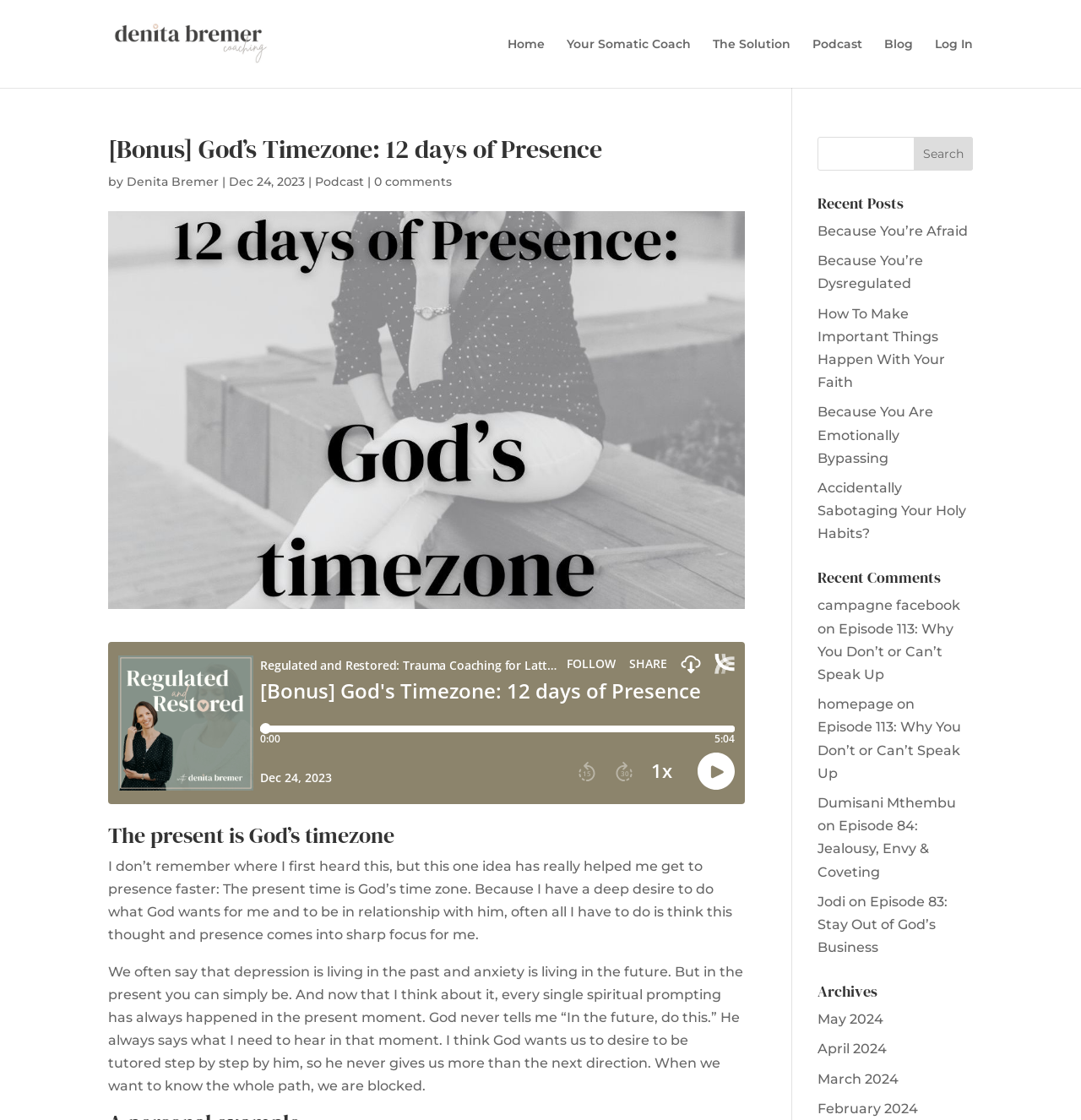Based on the image, provide a detailed response to the question:
What is the title of the latest article?

I looked for the heading element with the largest font size and found the title of the latest article, which is '[Bonus] God’s Timezone: 12 days of Presence'.